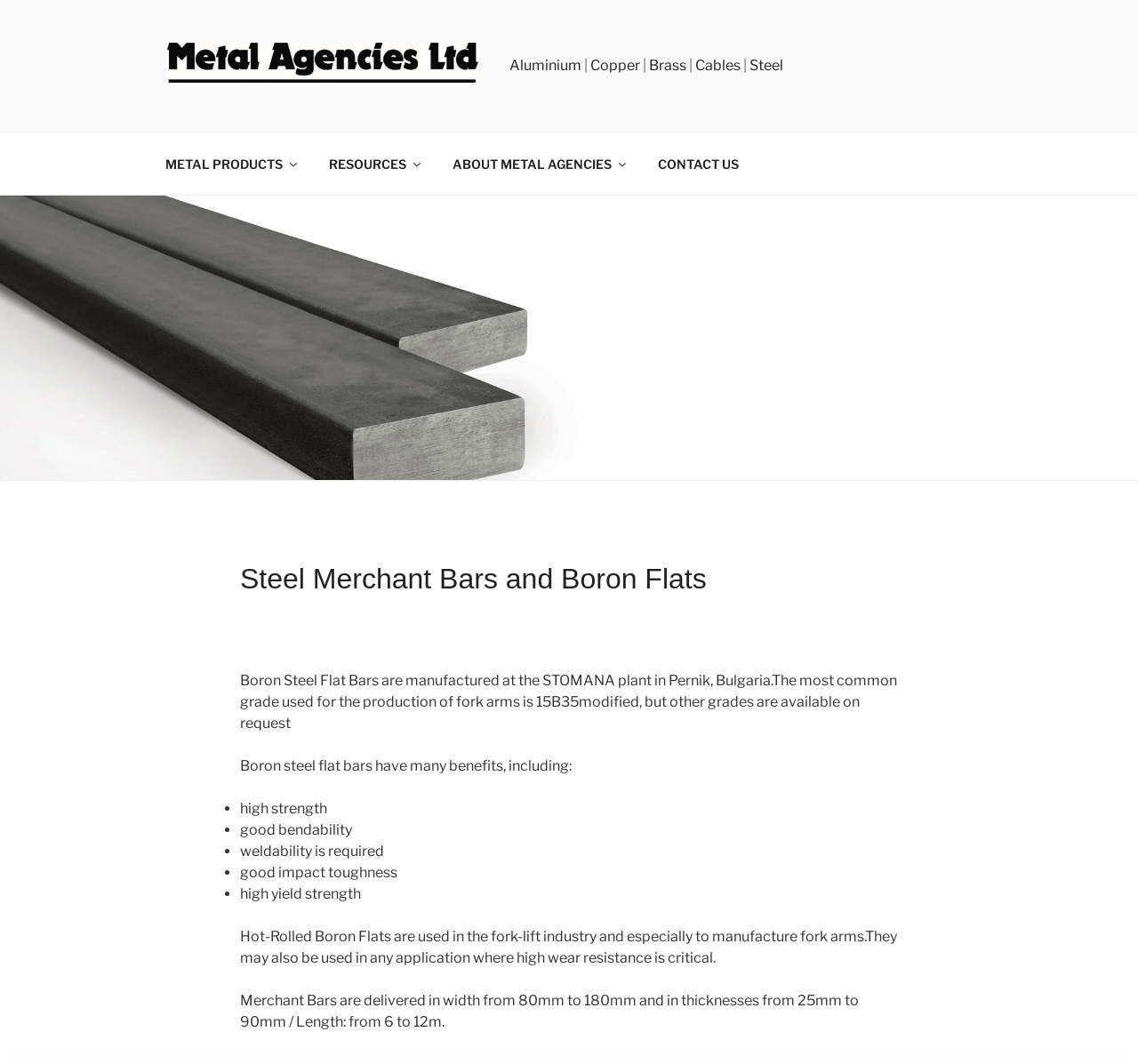What industry uses Hot-Rolled Boron Flats?
Answer the question in as much detail as possible.

The text mentions that 'Hot-Rolled Boron Flats are used in the fork-lift industry and especially to manufacture fork arms.'